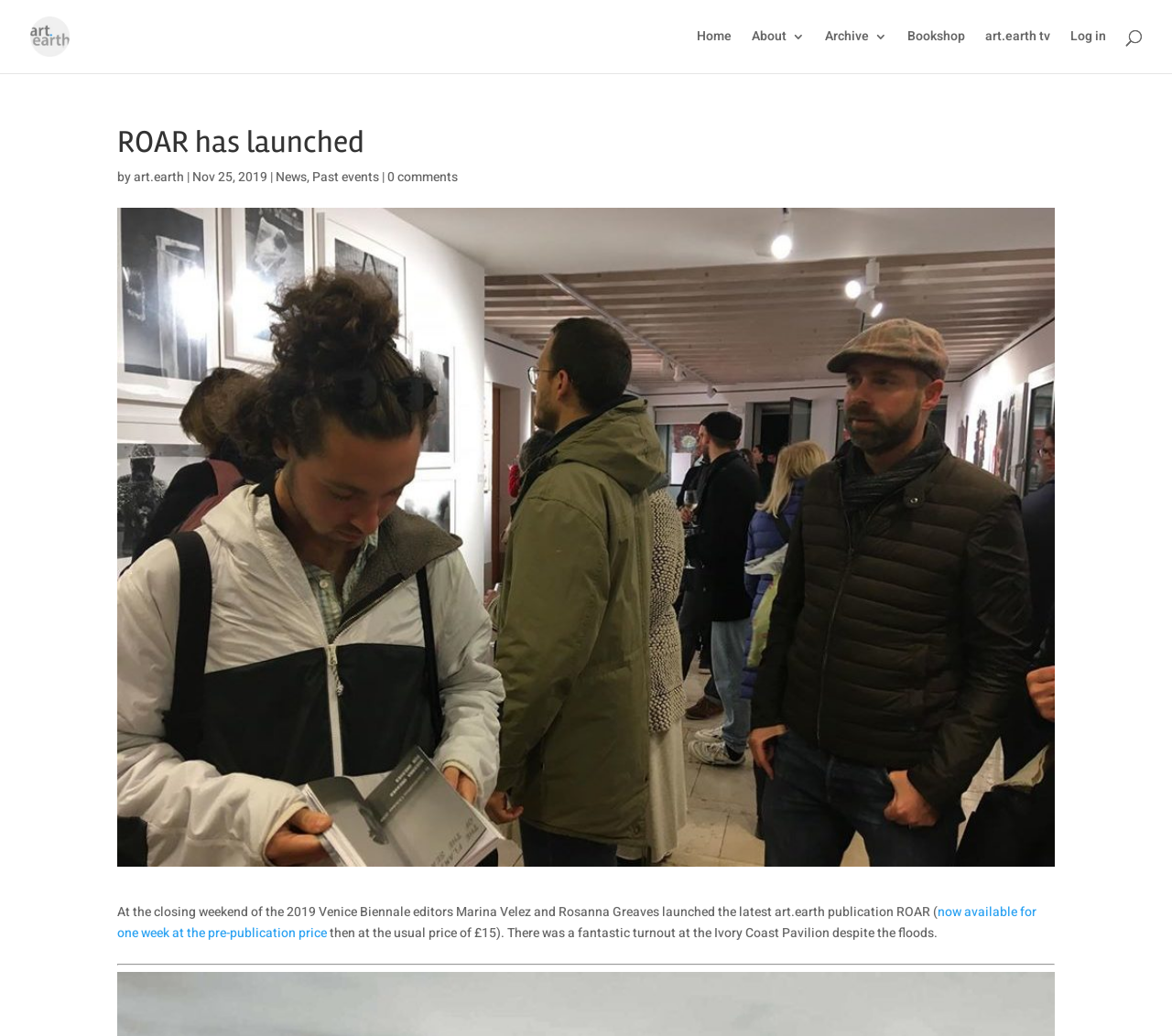Provide an in-depth description of the elements and layout of the webpage.

The webpage is about the launch of ROAR, a publication by art.earth. At the top left, there is a logo of art.earth, which is an image with a link to the website. Below the logo, there is a horizontal navigation menu with six links: Home, About 3, Archive 3, Bookshop, art.earth tv, and Log in.

The main content of the webpage is a news article about the launch of ROAR. The title of the article, "ROAR has launched", is a heading that spans across the top of the content area. Below the title, there is a line of text that reads "by art.earth | Nov 25, 2019", with links to News and Past events on either side. 

The article itself is a single paragraph of text that describes the launch event at the Venice Biennale. There is a link within the text to purchase the publication at a pre-publication price. The text is followed by a horizontal separator line.

Overall, the webpage has a simple and clean layout, with a clear hierarchy of elements and easy-to-read text.